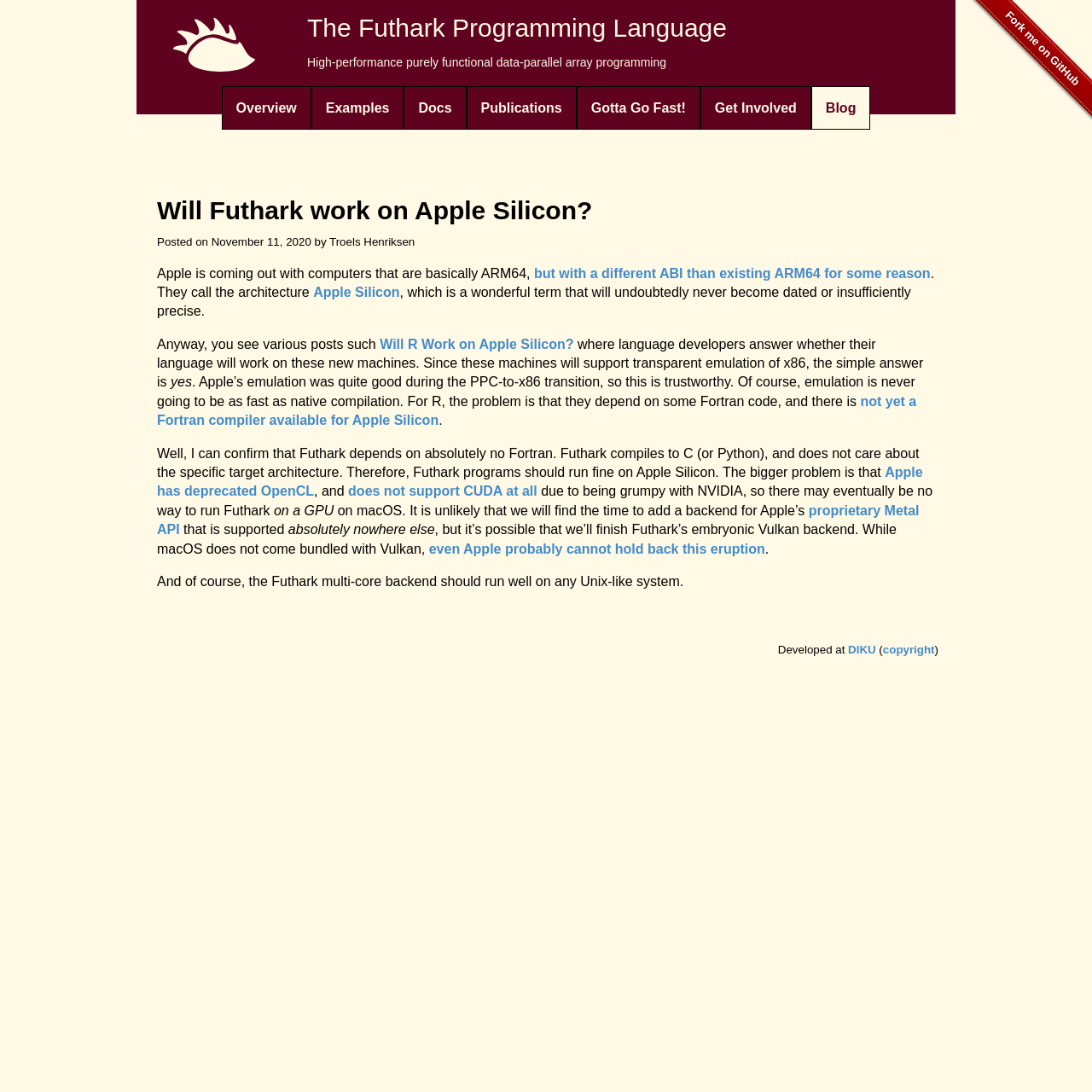Describe every aspect of the webpage in a detailed manner.

This webpage is about the Futhark programming language, a high-performance and high-level purely functional data-parallel array programming language that can execute on the GPU and CPU. 

At the top of the page, there is a link to "The Futhark Programming Language" and a brief description of Futhark. Below this, there are several links to different sections of the website, including "Overview", "Examples", "Docs", "Publications", "Gotta Go Fast!", "Get Involved", and "Blog". 

On the right side of the page, there is a link to "Fork me on GitHub Fork me on GitHub". 

The main content of the page is a blog post titled "Will Futhark work on Apple Silicon?" which discusses whether Futhark will be compatible with Apple's new computers that use ARM64 architecture. The post is written by Troels Henriksen and dated November 11, 2020. 

The post explains that Apple's new architecture, called Apple Silicon, will support transparent emulation of x86, which means that Futhark will work on these new machines. However, the post notes that emulation is not as fast as native compilation. 

The post also discusses the problem that R, another programming language, faces with Fortran code, which is not yet available for Apple Silicon. In contrast, Futhark does not depend on Fortran and should run fine on Apple Silicon. 

However, the post notes that Apple has deprecated OpenCL and does not support CUDA, which may eventually make it impossible to run Futhark on a GPU on macOS. The post concludes by mentioning that it is possible that Futhark's Vulkan backend will be finished, which would allow Futhark to run on macOS. 

At the bottom of the page, there is a note that Futhark was developed at DIKU, with a link to the DIKU website and a copyright notice.